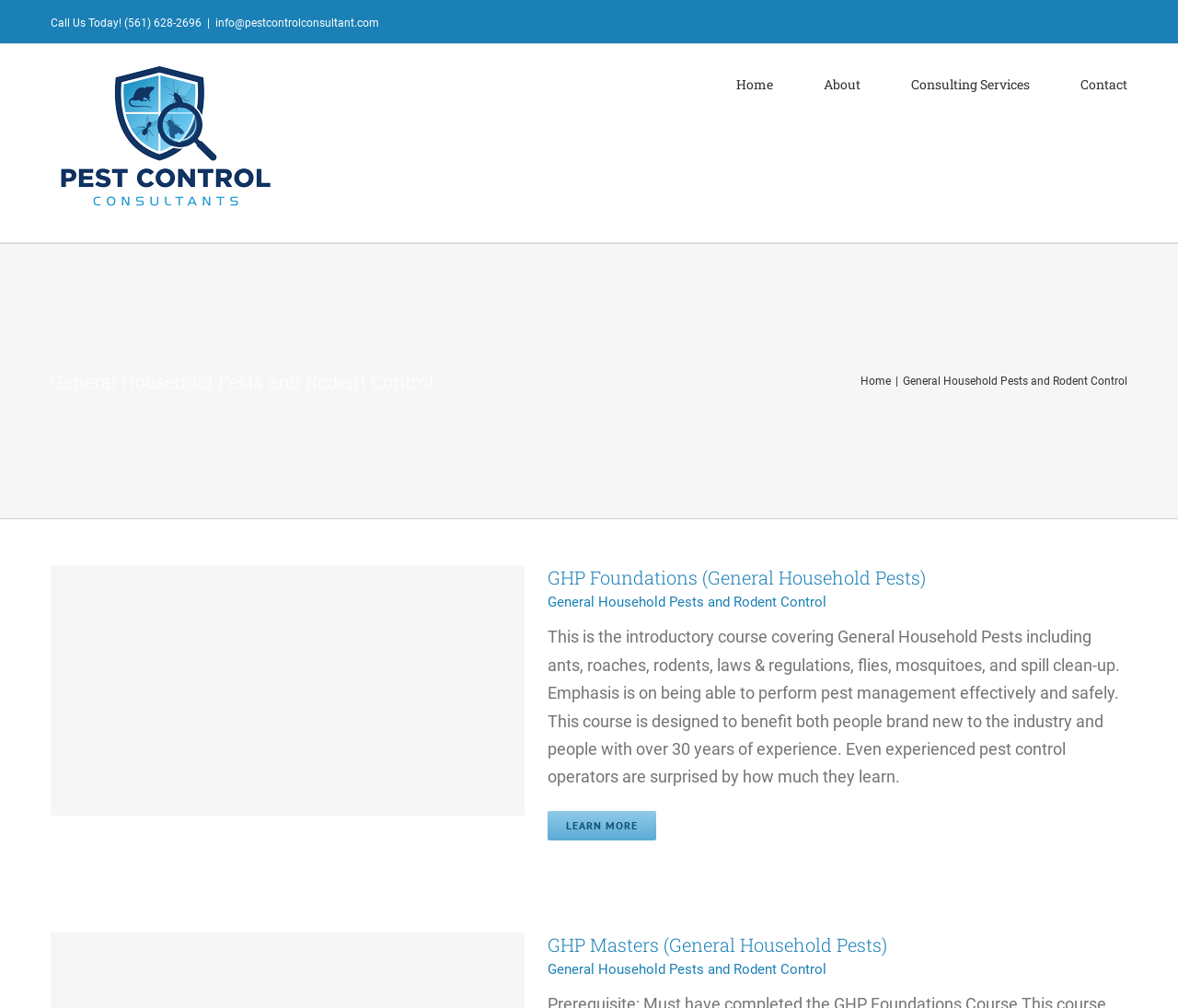From the webpage screenshot, predict the bounding box of the UI element that matches this description: "GHP Foundations (General Household Pests)".

[0.465, 0.561, 0.786, 0.584]